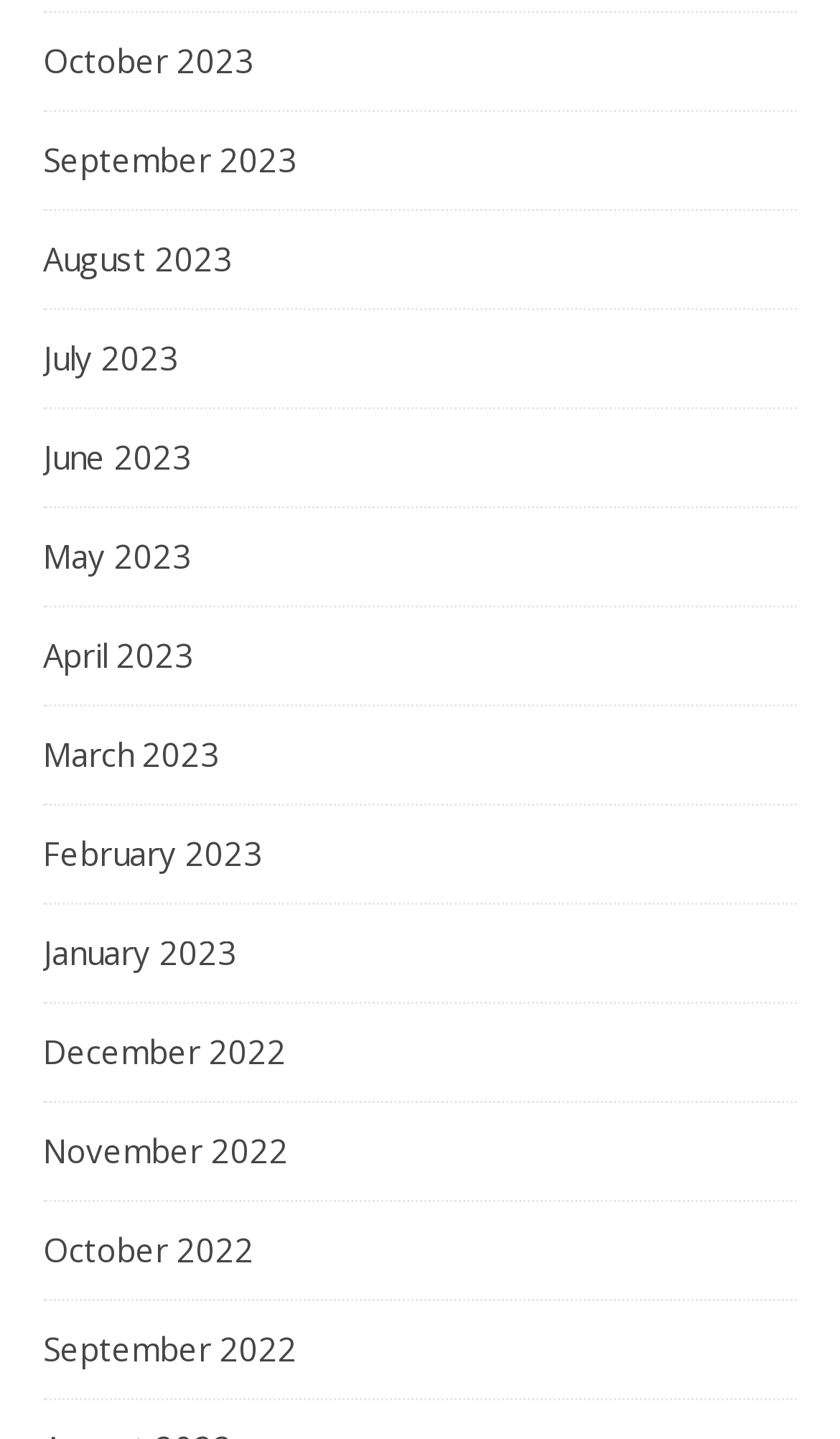Respond to the question with just a single word or phrase: 
How many months are listed?

12